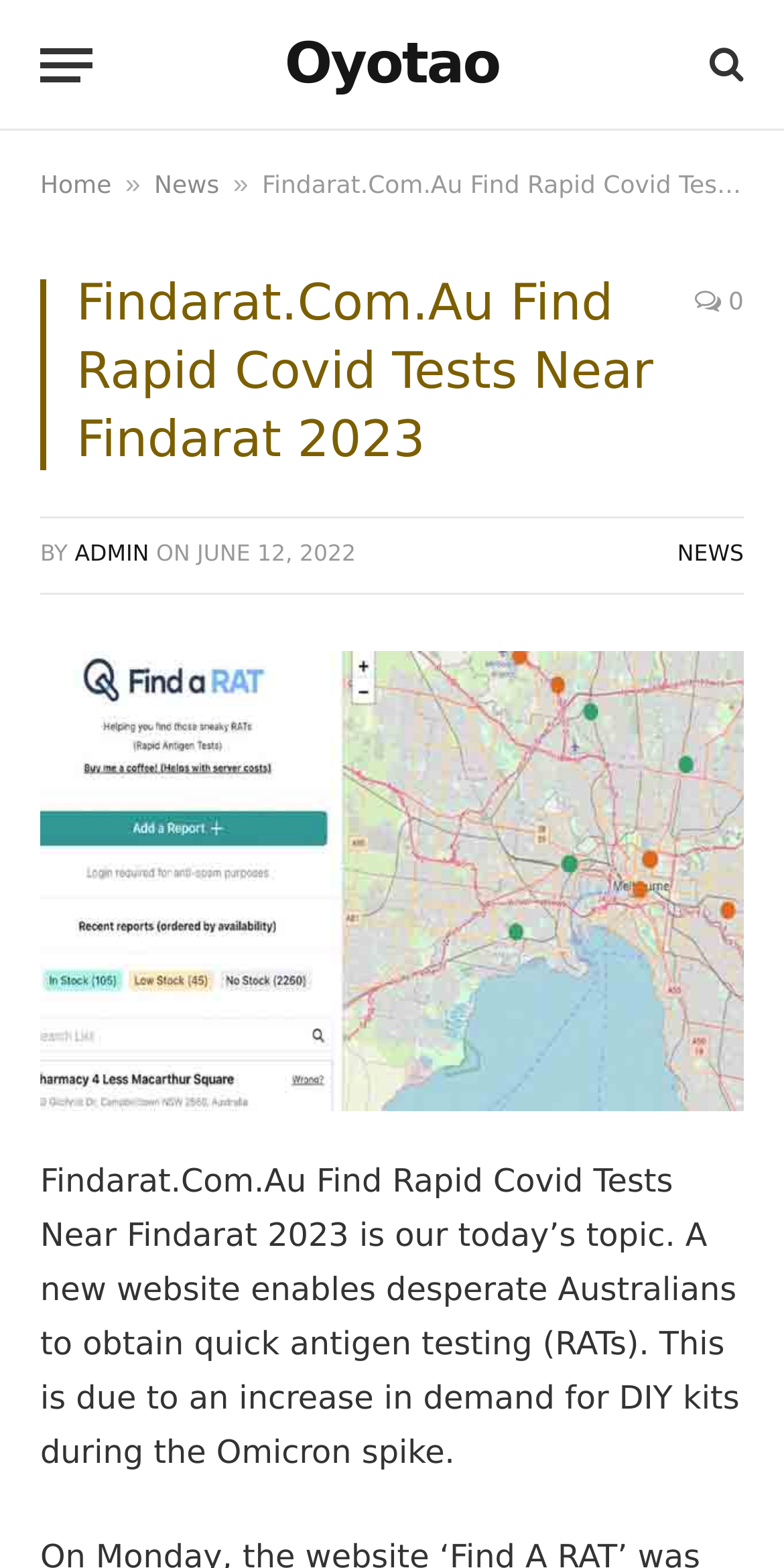Generate a comprehensive description of the contents of the webpage.

The webpage is about Findarat.Com.Au, a website that helps Australians find rapid COVID tests near them. At the top left corner, there is a "Menu" button. Next to it, there is a link to "Oyotao" and an icon represented by "\uf002" at the top right corner. Below the "Menu" button, there are navigation links to "Home" and "News", separated by a "»" symbol.

The main content of the webpage is a news article with a heading that matches the title of the webpage. The article is divided into sections, with the first section having a "BY" label followed by the author's name "ADMIN" and a publication date "JUNE 12, 2022". Below this section, there is a link to "NEWS" at the bottom right corner.

The main article text is a paragraph that summarizes the content of the webpage, stating that a new website enables Australians to obtain quick antigen testing (RATs) due to an increase in demand for DIY kits during the Omicron spike. Above this text, there is an image with the same title as the webpage.